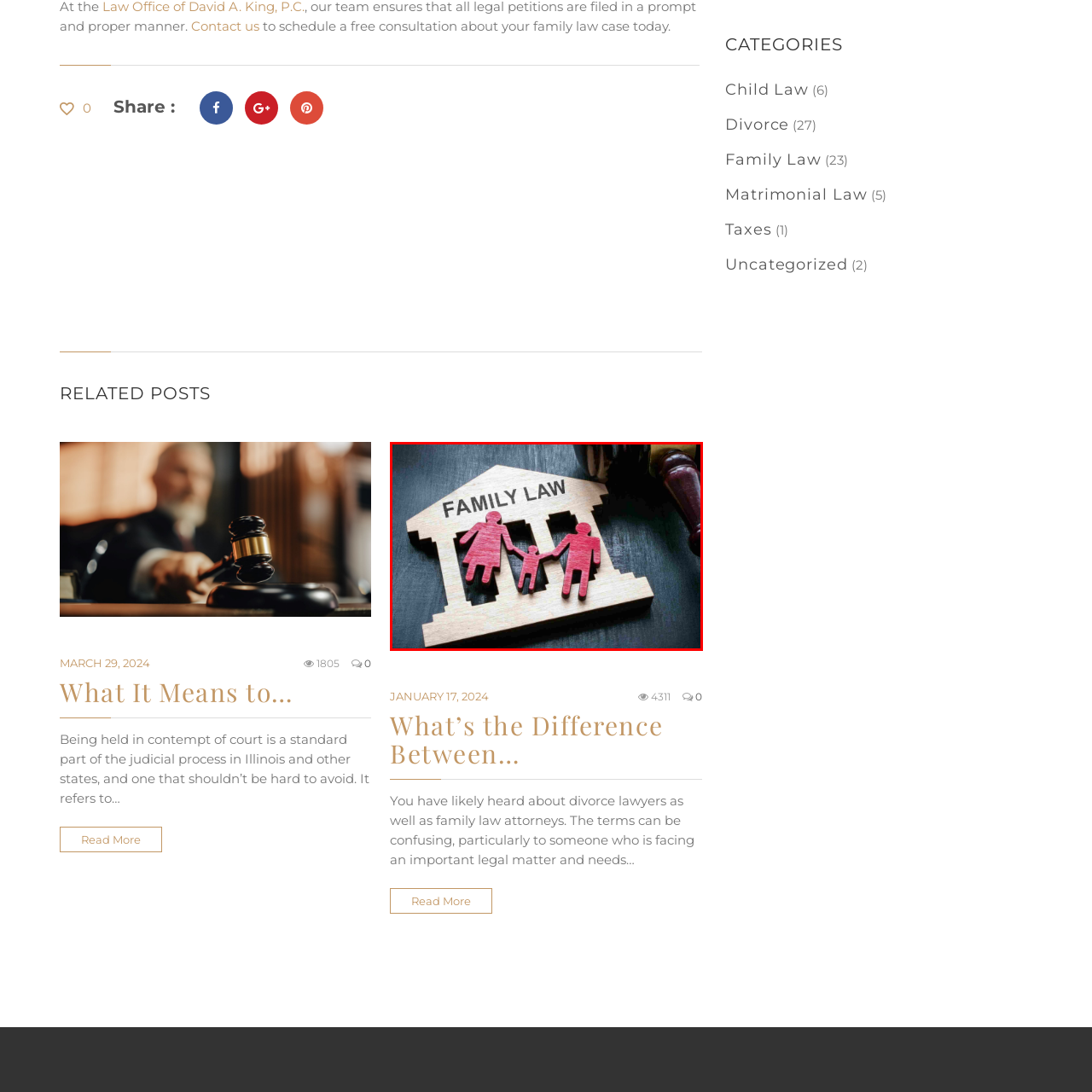How many red figures are below the inscription?
Look closely at the part of the image outlined in red and give a one-word or short phrase answer.

Three